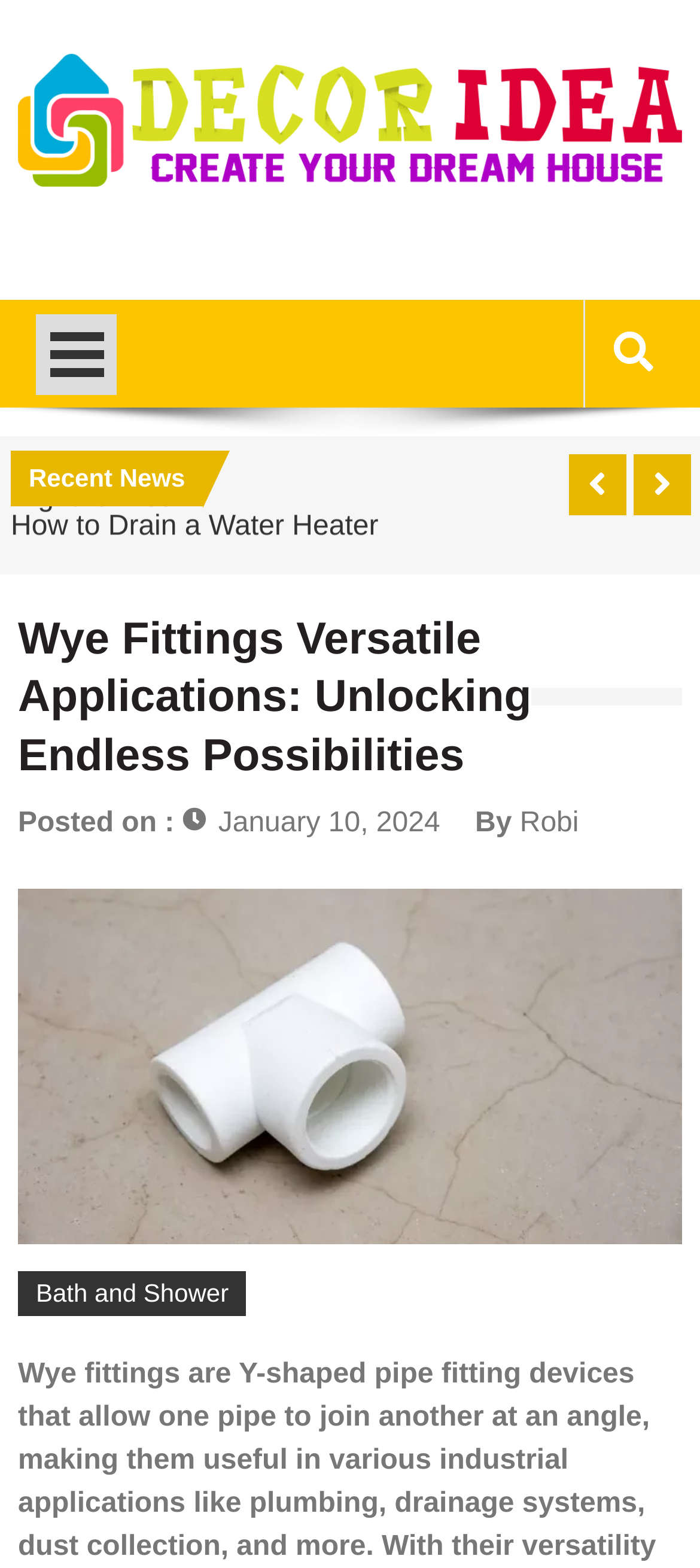What is the date of the posted article?
Please answer the question as detailed as possible.

I found the date of the posted article by looking at the element with the text 'Posted on :' and the adjacent link with the text ' January 10, 2024', which indicates the date of the article.